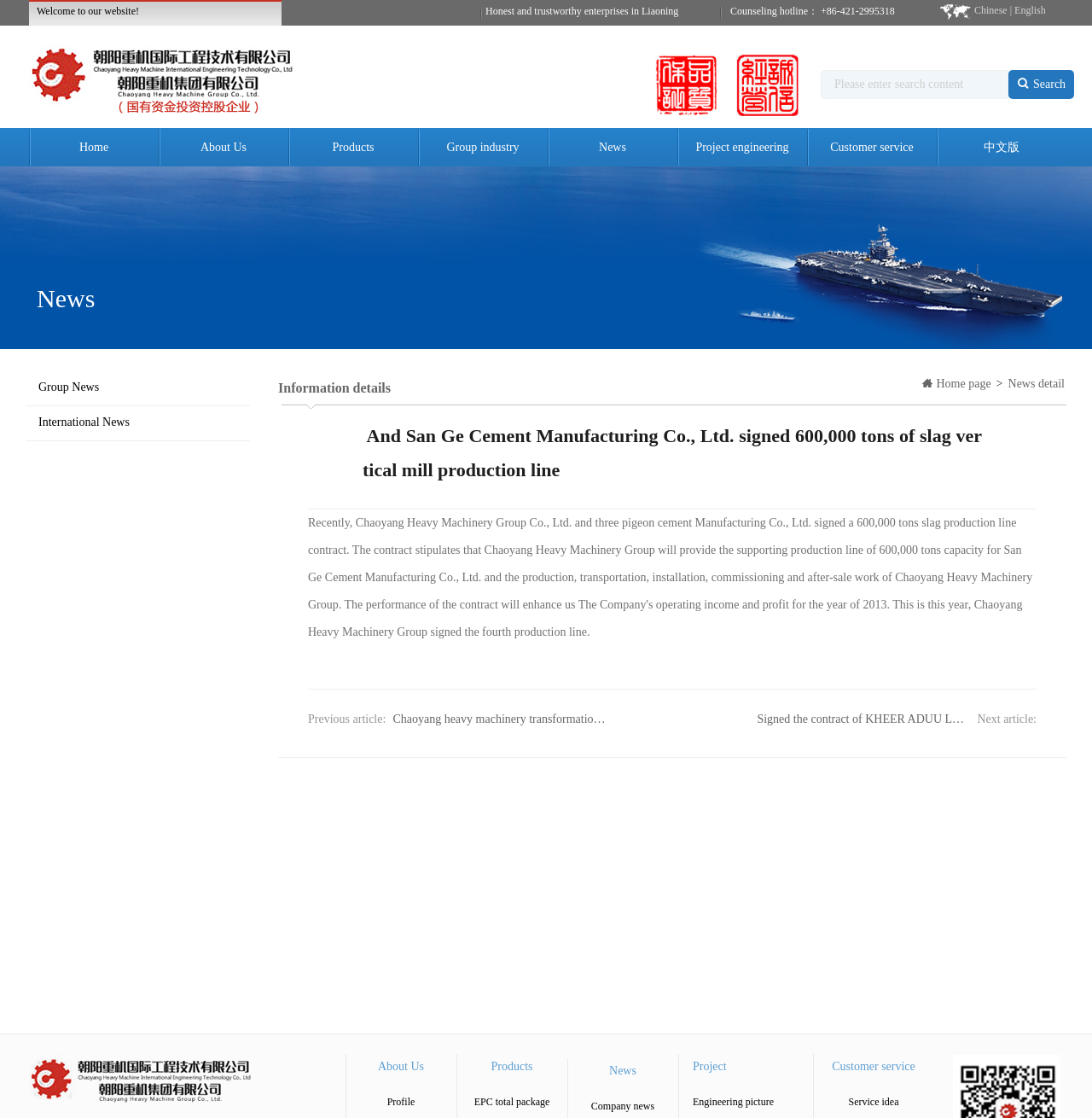Please determine the bounding box coordinates of the element to click in order to execute the following instruction: "Click the Home link". The coordinates should be four float numbers between 0 and 1, specified as [left, top, right, bottom].

[0.027, 0.115, 0.145, 0.149]